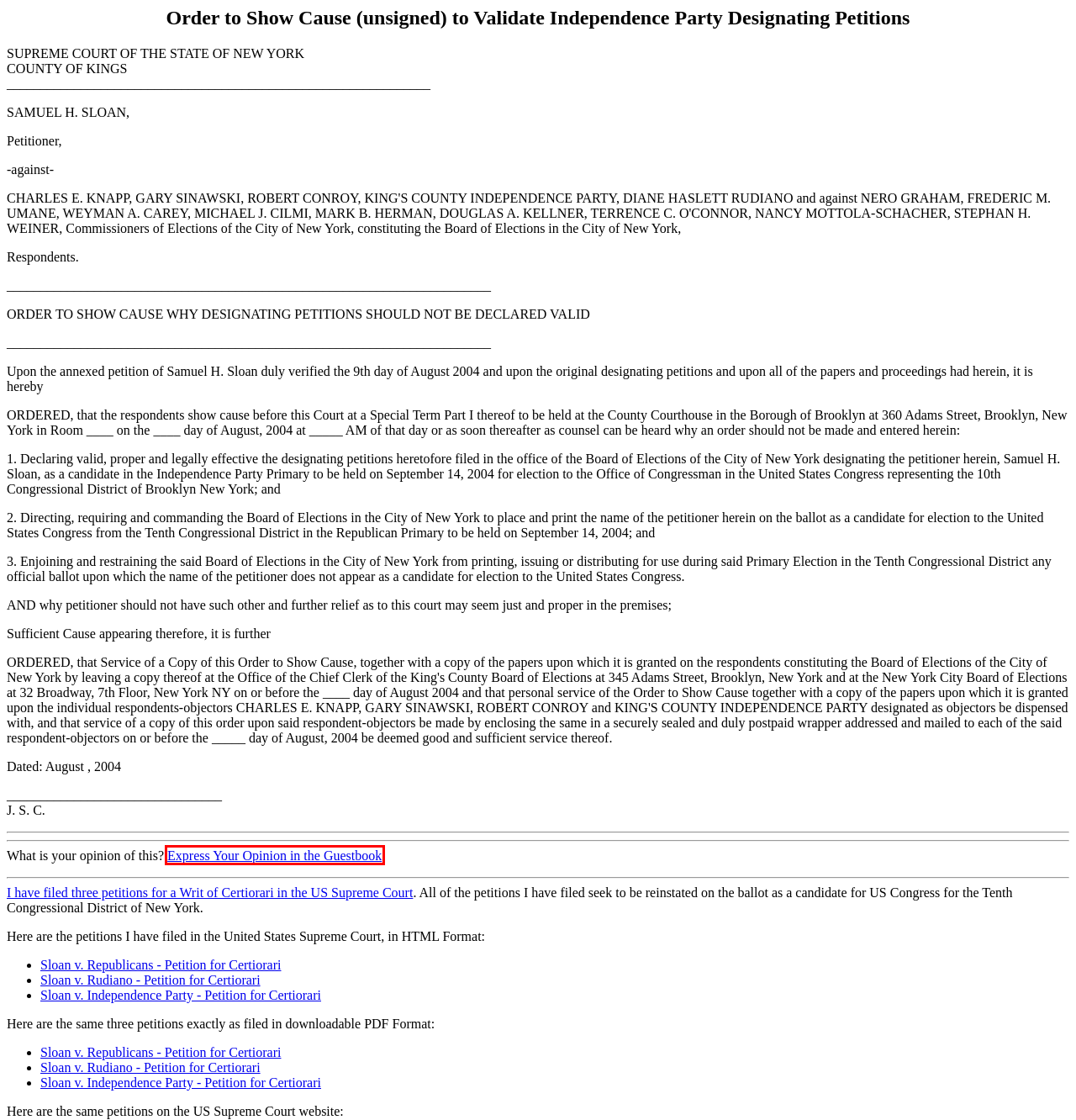Examine the screenshot of a webpage with a red bounding box around a UI element. Select the most accurate webpage description that corresponds to the new page after clicking the highlighted element. Here are the choices:
A. Alxnet
B. Home | NYC Board of Elections
C. Click & Pledge: The All-in-One Fundraising Solution
D. 安全措施
E. Michael Badnarik | Constitution | Author - Michael Badnarik
F. Songs about liberty by Singer and Songwriter Carla Howell
G. Office of George W. Bush
H. Togel Singapore, Togel Hongkong, Keluaran SGP, Keluaran HK Hari Ini

A